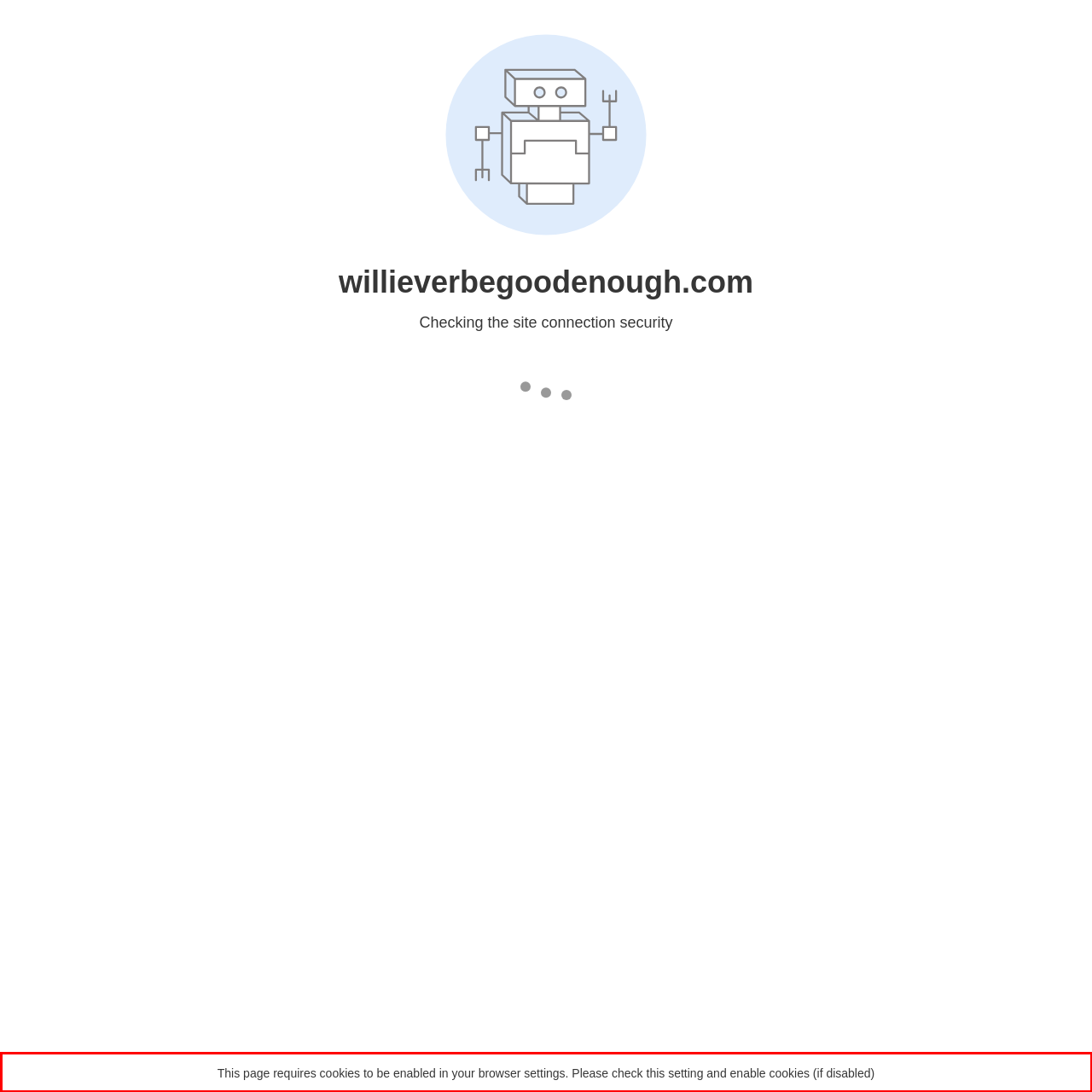Given a screenshot of a webpage with a red bounding box, extract the text content from the UI element inside the red bounding box.

This page requires cookies to be enabled in your browser settings. Please check this setting and enable cookies (if disabled)